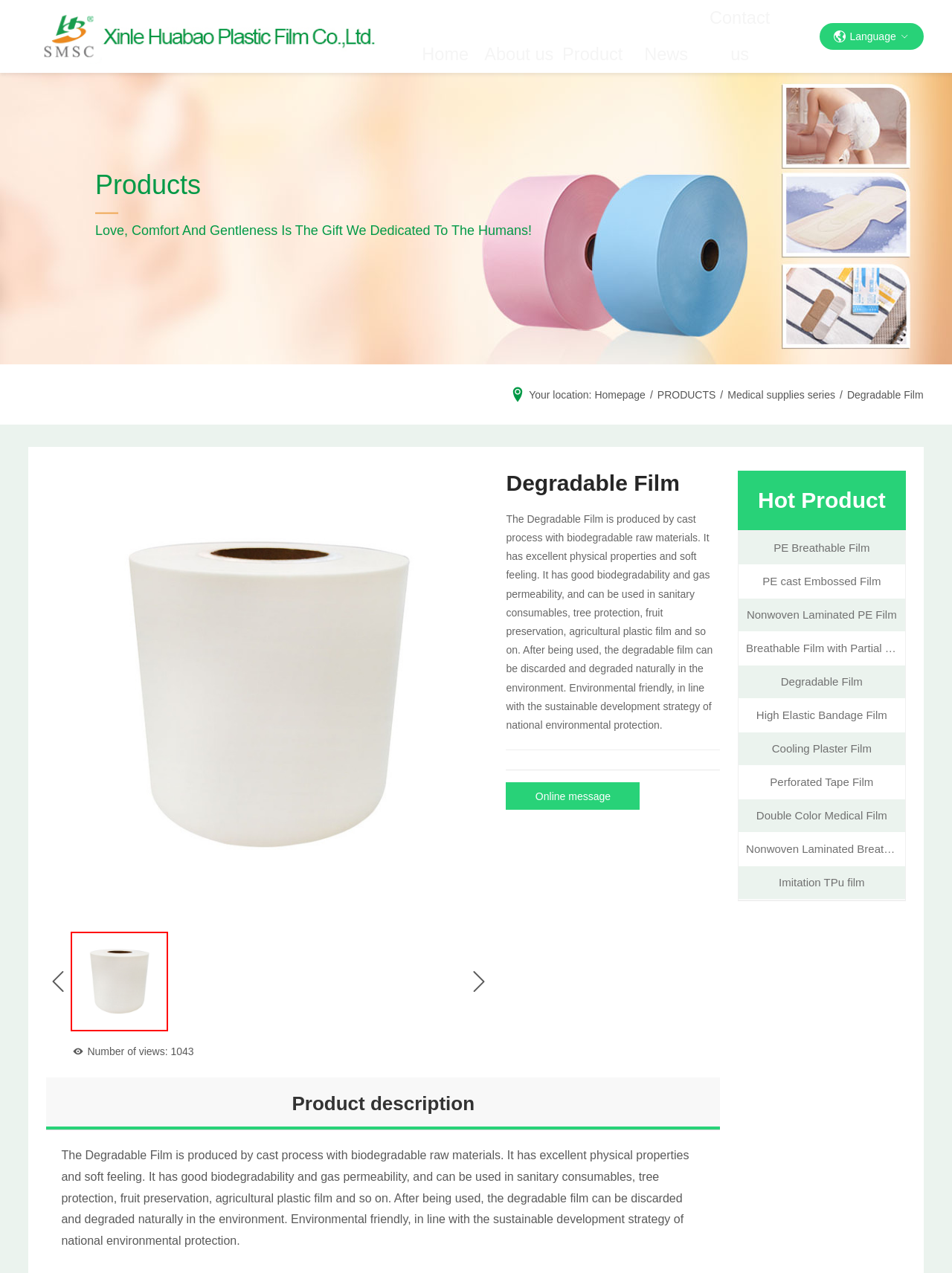Find the bounding box coordinates of the element to click in order to complete this instruction: "Click the 'Online message' button". The bounding box coordinates must be four float numbers between 0 and 1, denoted as [left, top, right, bottom].

[0.532, 0.615, 0.672, 0.636]